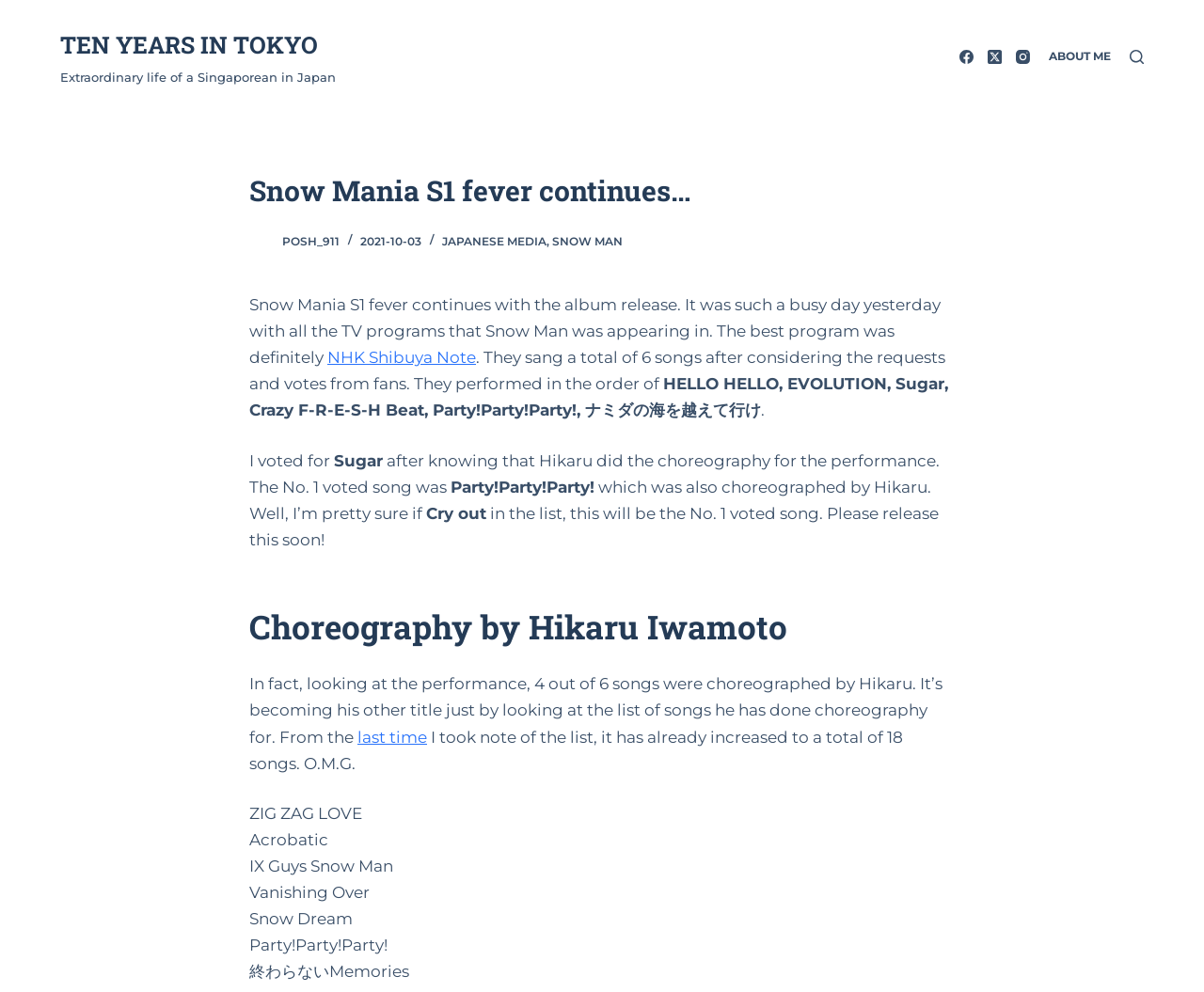Locate and extract the text of the main heading on the webpage.

Snow Mania S1 fever continues…